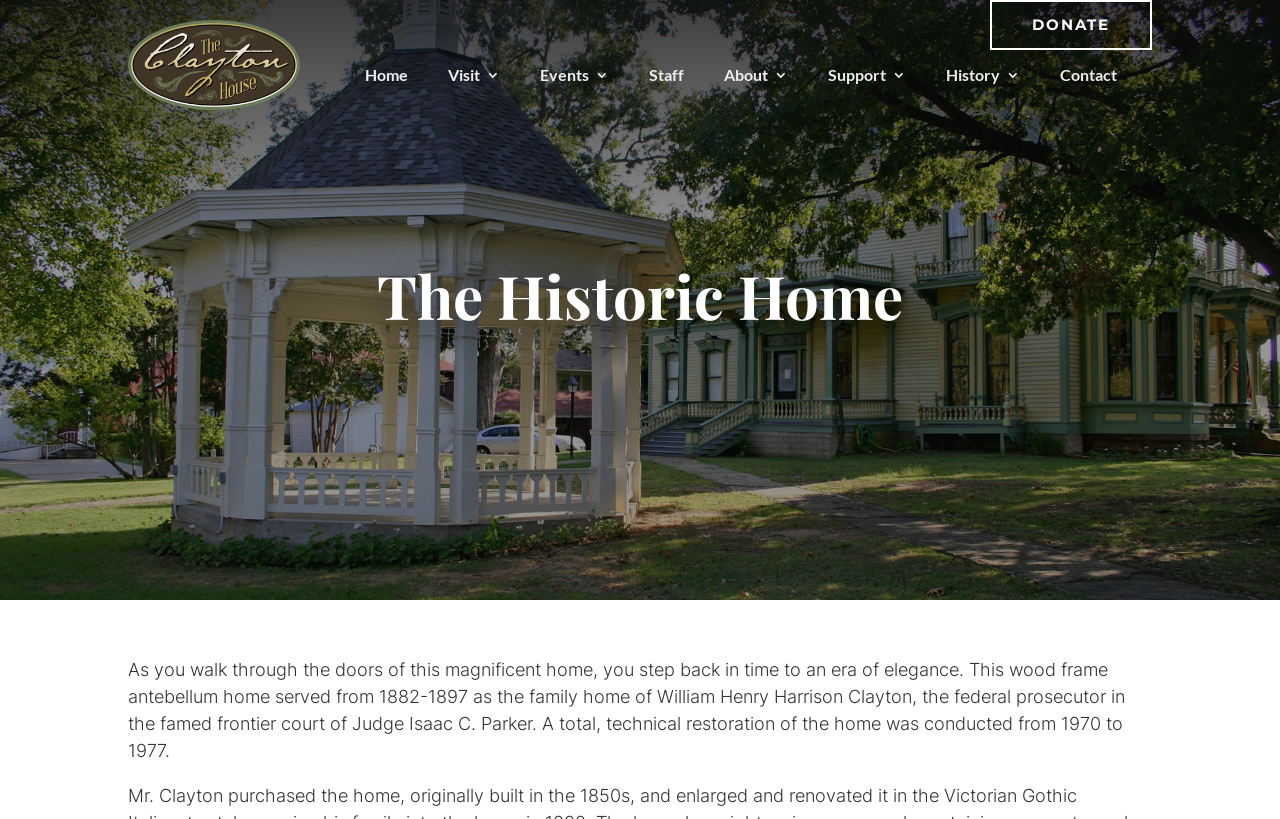Use the information in the screenshot to answer the question comprehensively: What is the purpose of the 'Donate' link?

The presence of a 'Donate' link suggests that the website is seeking donations, likely for the maintenance or restoration of the historic home.